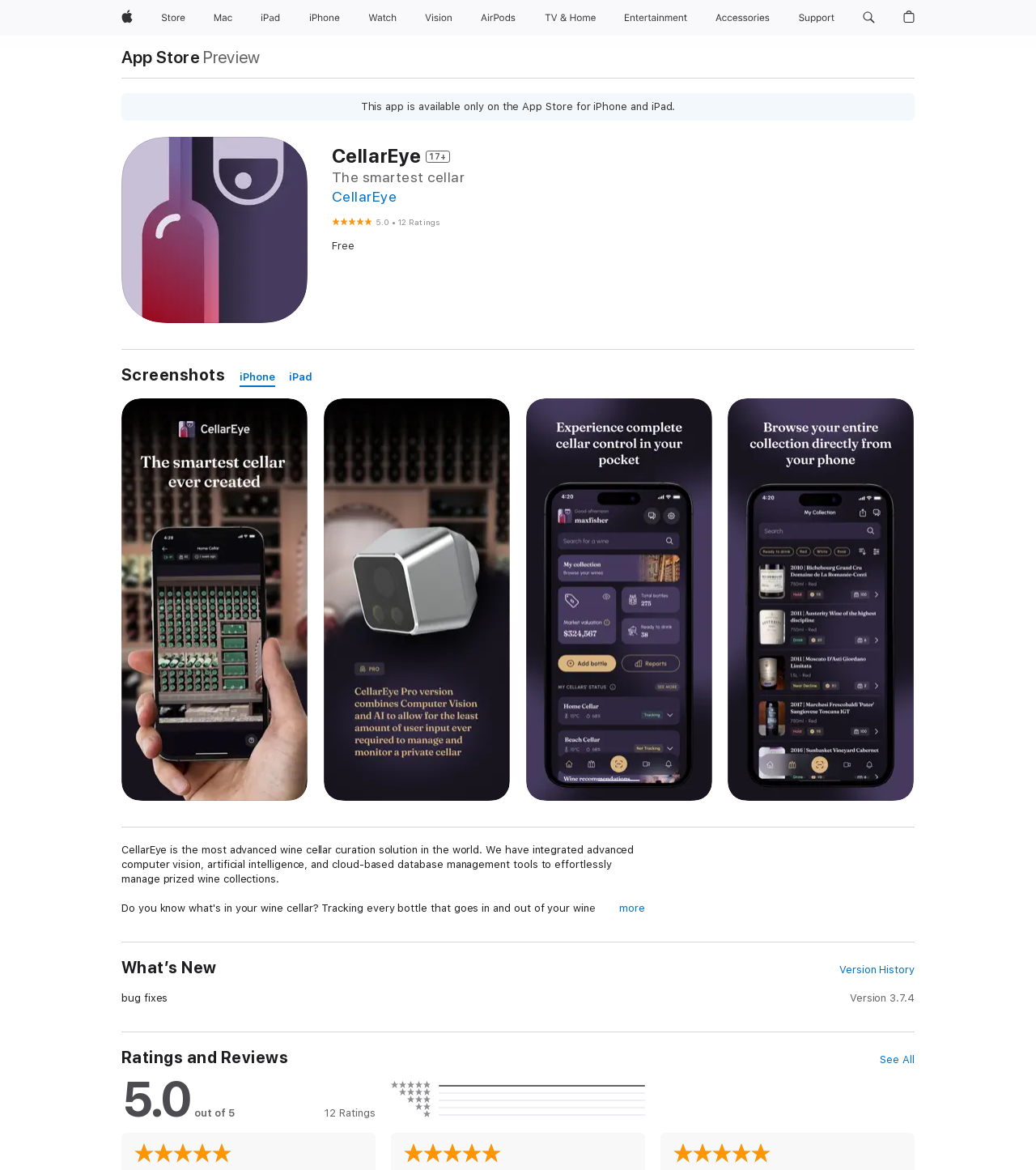Respond with a single word or phrase to the following question: What devices is CellarEye available on?

iPhone and iPad